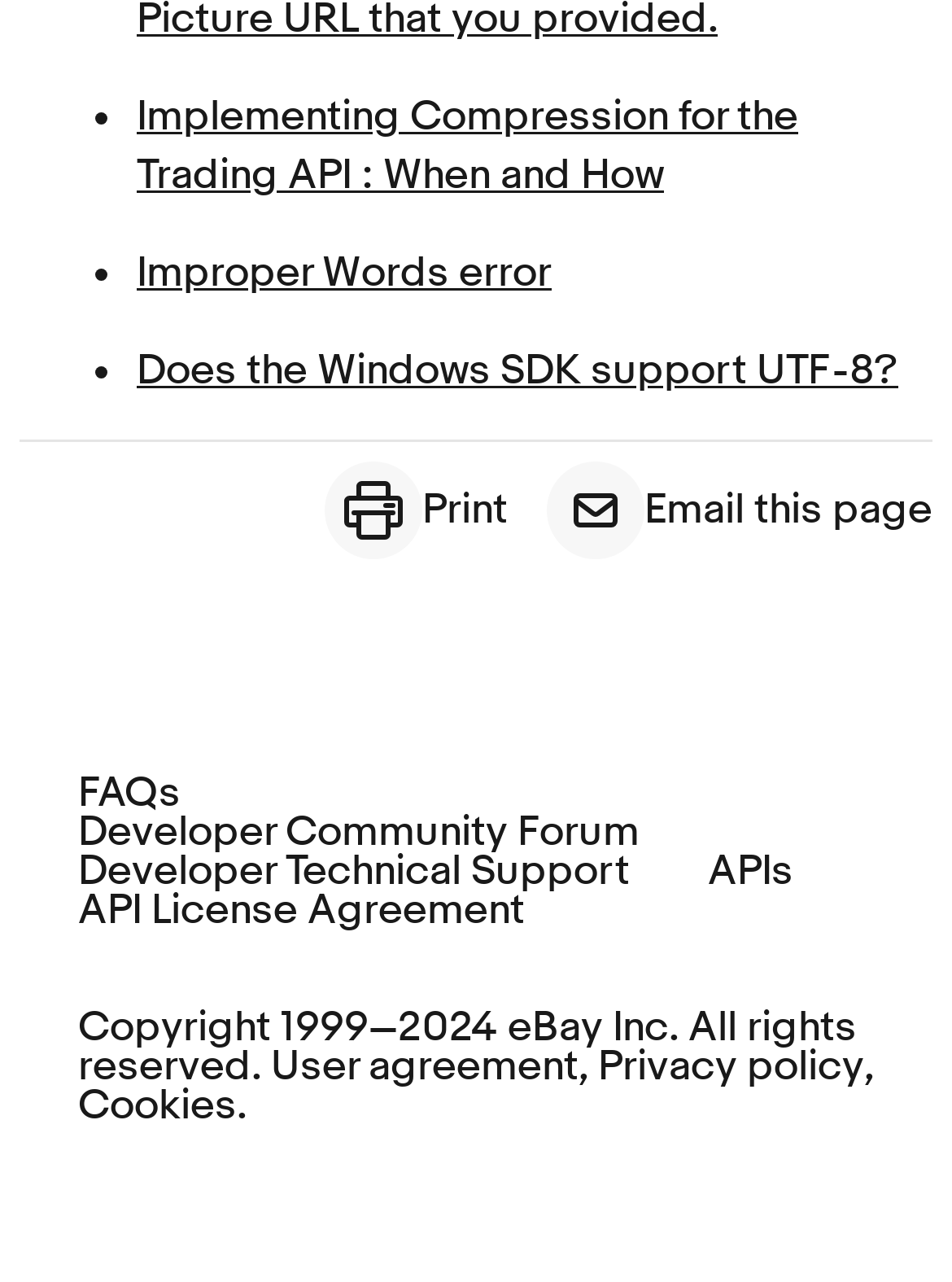What is the text of the second button from the left?
Utilize the image to construct a detailed and well-explained answer.

I looked at the buttons in the main content area and found the second button from the left. The text on this button is 'Email this page'.